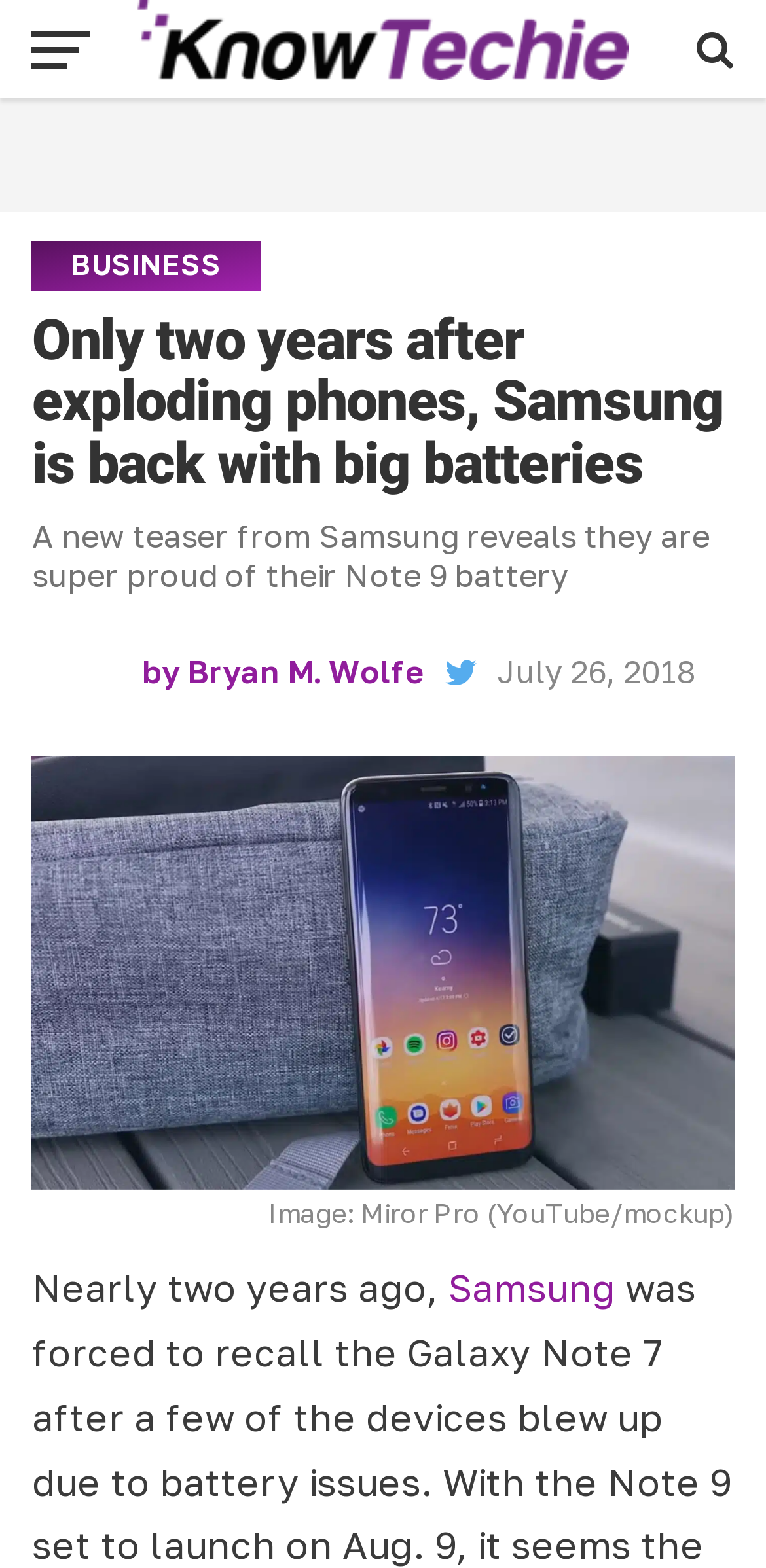Please provide the bounding box coordinate of the region that matches the element description: Bryan M. Wolfe. Coordinates should be in the format (top-left x, top-left y, bottom-right x, bottom-right y) and all values should be between 0 and 1.

[0.244, 0.416, 0.554, 0.441]